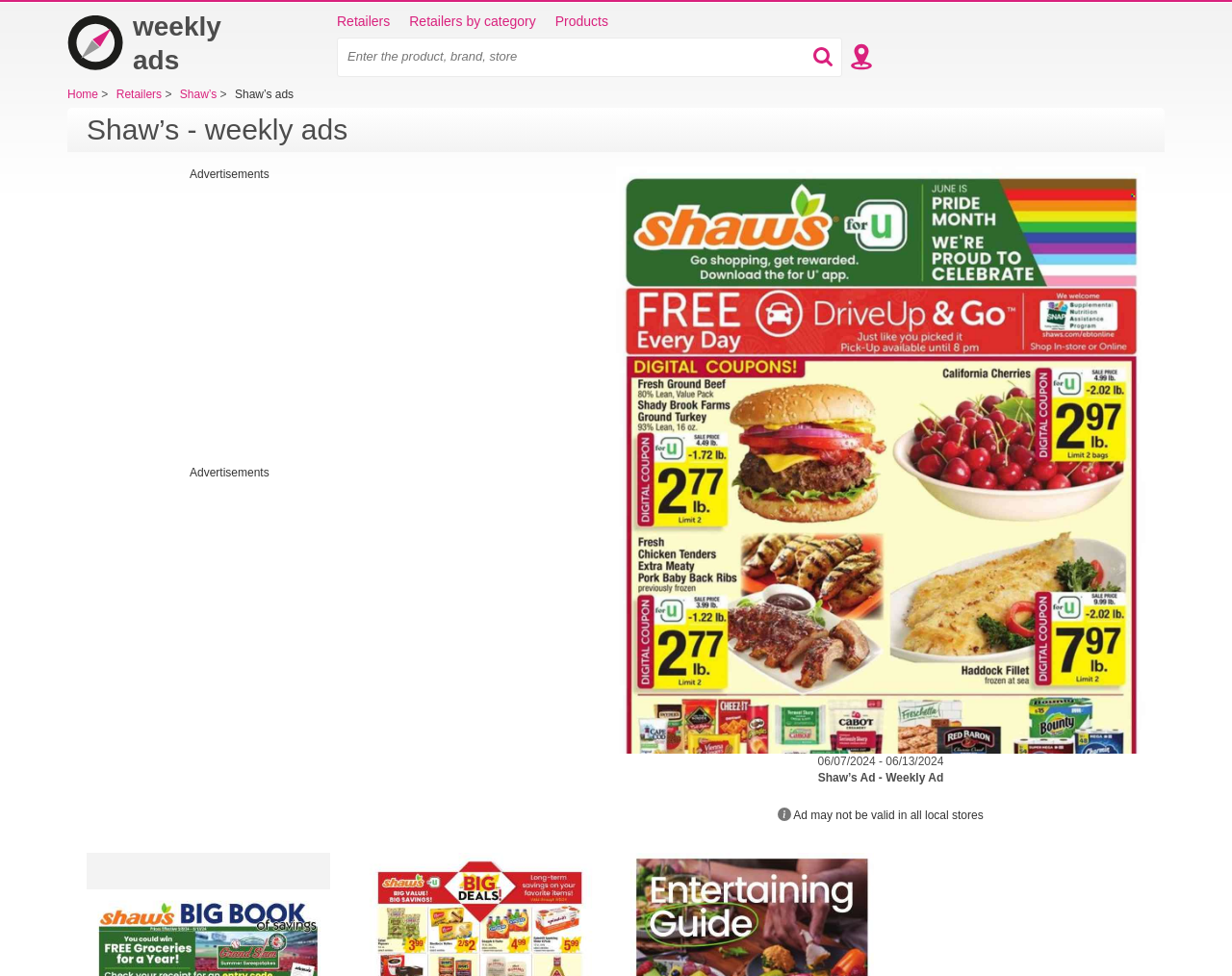What is the main heading displayed on the webpage? Please provide the text.

Shaw’s - weekly ads